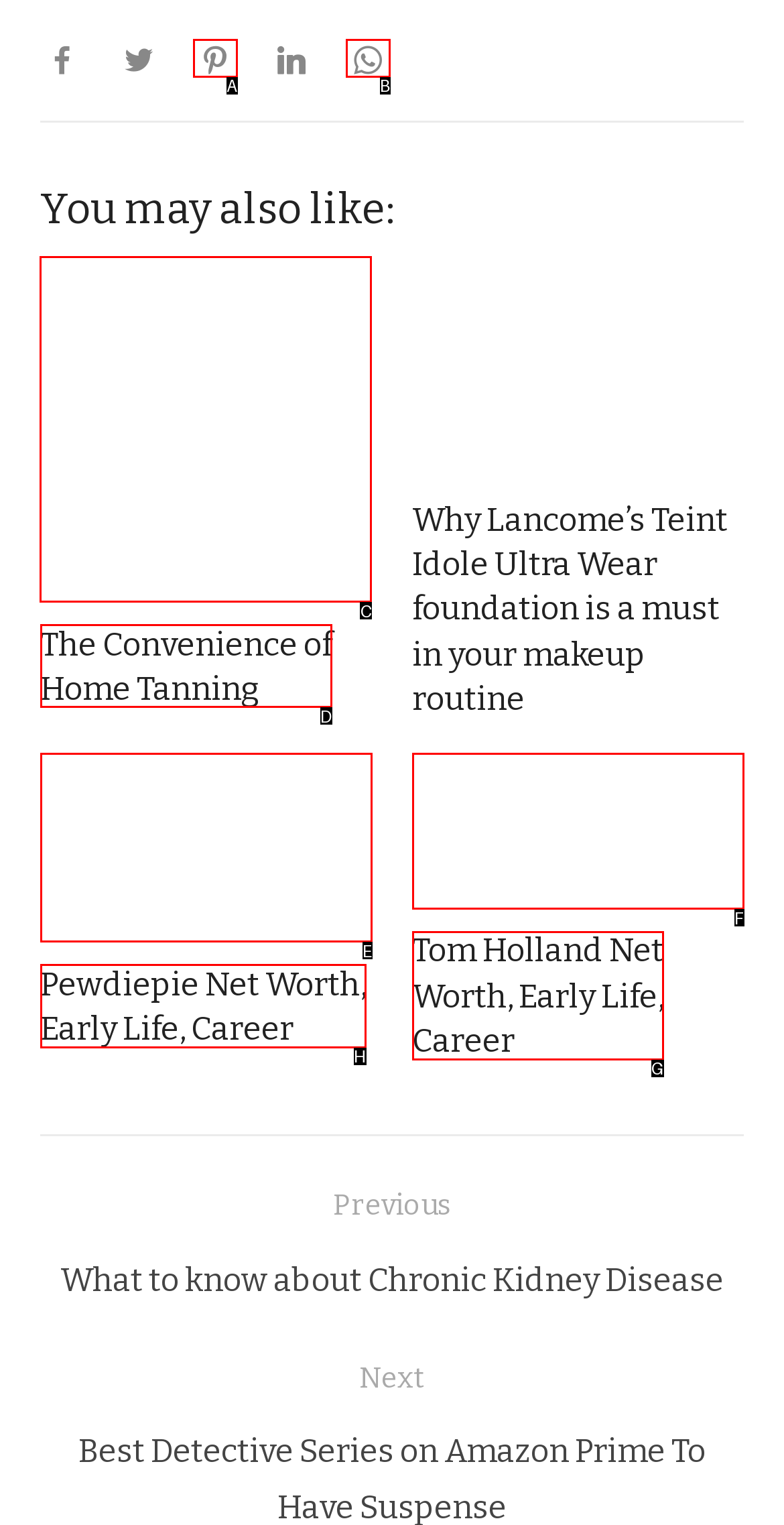Identify the correct lettered option to click in order to perform this task: Read about Convenience of Home Tanning. Respond with the letter.

C